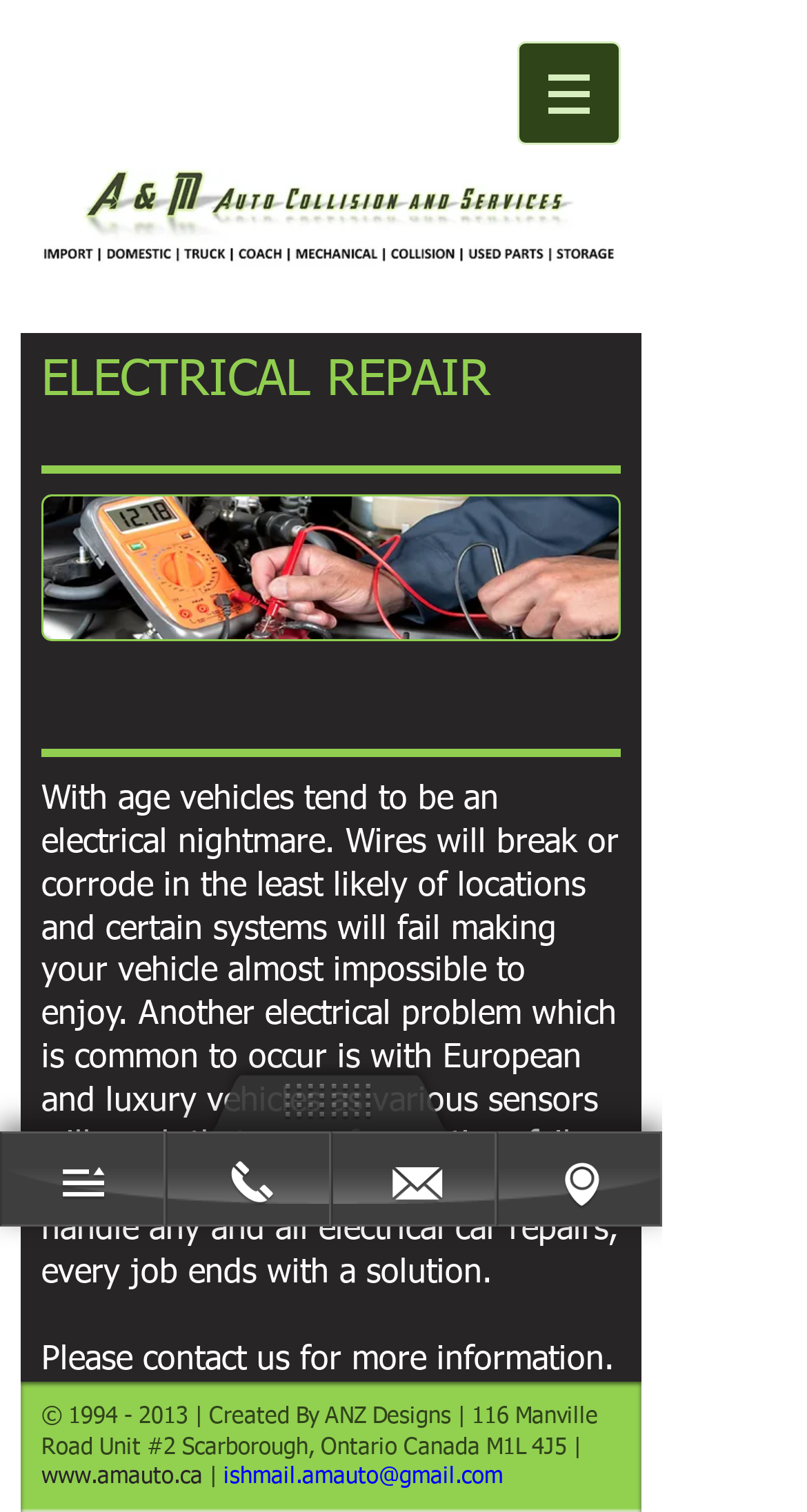What is the address of the website owner?
Refer to the image and give a detailed answer to the query.

The webpage provides a StaticText '| Created By ANZ Designs | 116 Manville Road Unit #2 Scarborough, Ontario Canada M1L 4J5 |' which contains the address of the website owner.